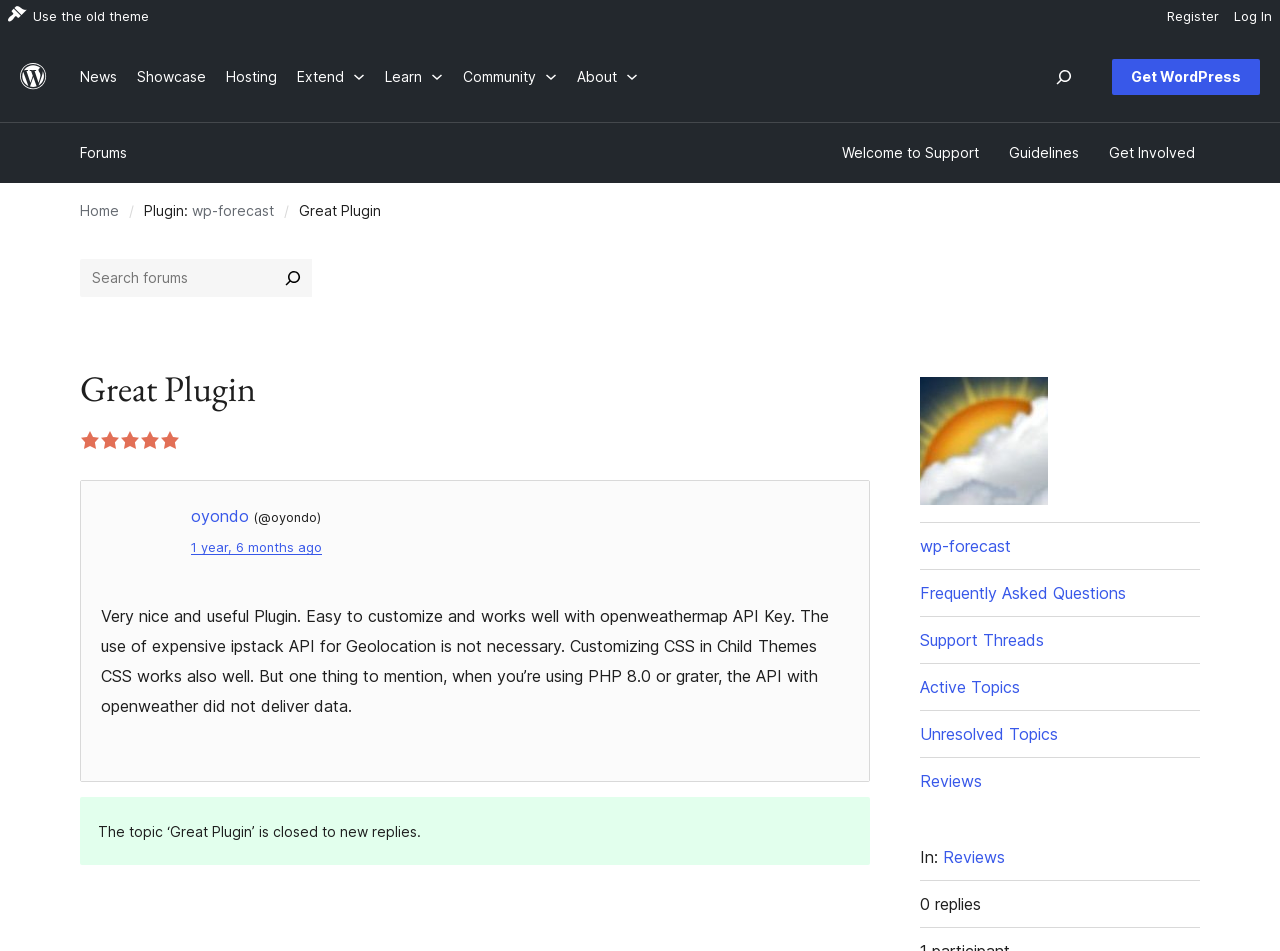Articulate a complete and detailed caption of the webpage elements.

This webpage is a review page for a WordPress plugin called "wp-forecast" on WordPress.org. At the top, there is a menu bar with several menu items, including "Log In", "Register", and "Use the old theme". Below the menu bar, there is a figure with a link to "WordPress.org" accompanied by an image. 

To the right of the figure, there are several links, including "News", "Showcase", "Hosting", and more. These links are followed by a series of buttons, including "Extend submenu", "Learn submenu", "Community submenu", and "About submenu". 

On the top right corner, there is a search button and a link to "Get WordPress". Below the search button, there are several links, including "Forums", "Welcome to Support", "Guidelines", and "Get Involved". 

The main content of the page starts with a heading that reads "Great Plugin" and a 5-star rating. Below the heading, there is a review written by a user named "oyondo", which praises the plugin for being nice and useful, easy to customize, and working well with openweathermap API Key. The review also mentions a limitation of the plugin when using PHP 8.0 or greater. 

Below the review, there is a notice that the topic is closed to new replies. On the right side of the page, there are several links related to the plugin, including "Frequently Asked Questions", "Support Threads", "Active Topics", and more.